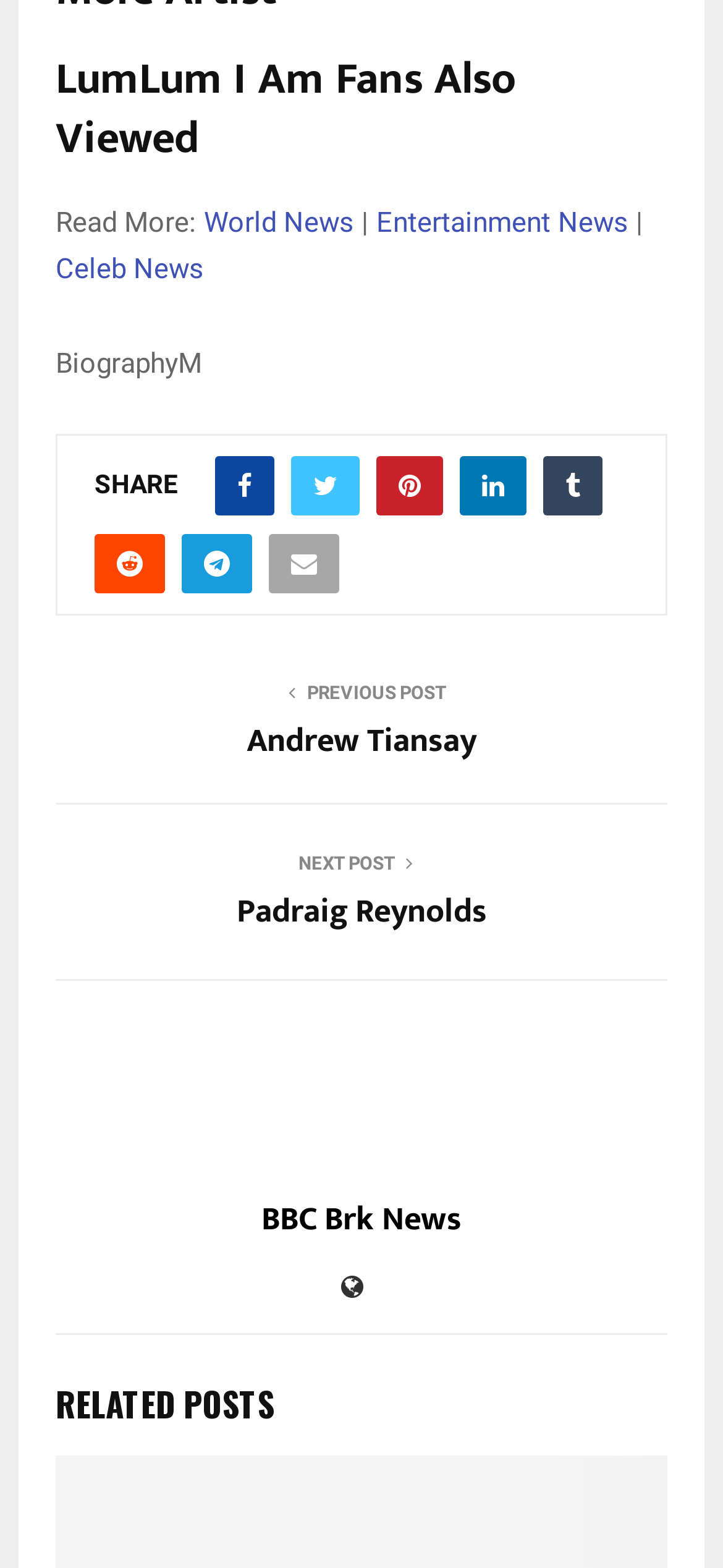What is the purpose of the icons in the footer?
Provide a well-explained and detailed answer to the question.

The footer contains a series of links with icon descriptions, such as '', '', etc. These icons are commonly used for sharing content on social media platforms, suggesting their purpose is to enable users to share the webpage.